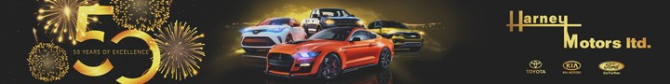Offer a detailed explanation of the image and its components.

The image features a vibrant promotional banner celebrating the 50th anniversary of Harney Motors Ltd., a dealership known for its excellence in the automotive industry. The design is elegant, adorned with golden elements symbolizing the milestone, with the text "50 Years of Excellence" prominently displayed.  

In the foreground, a striking orange sports car captures attention, showcasing the dealership's modern offerings. Surrounding it are several other vehicles, highlighting the diverse range of brands available at Harney Motors, which include notable logos such as Toyota, Kia, and Land Rover at the bottom. The backdrop is richly illuminated, reminiscent of a festive celebration, enhancing the overall impact of this anniversary message. This banner not only commemorates a significant achievement but also conveys the quality and variety that Harney Motors Ltd. has provided over the years.